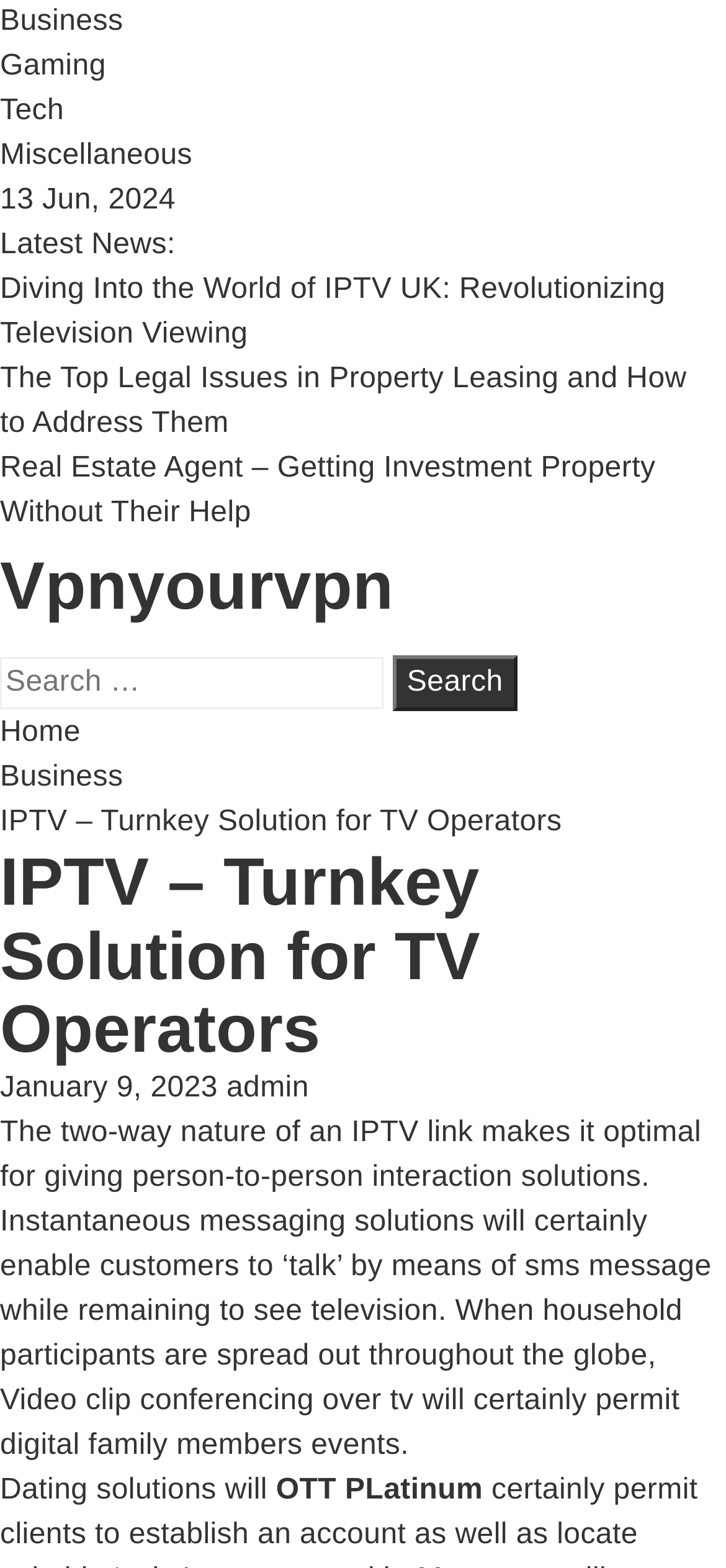What is the topic of the article 'Diving Into the World of IPTV UK'?
Refer to the image and provide a one-word or short phrase answer.

IPTV UK